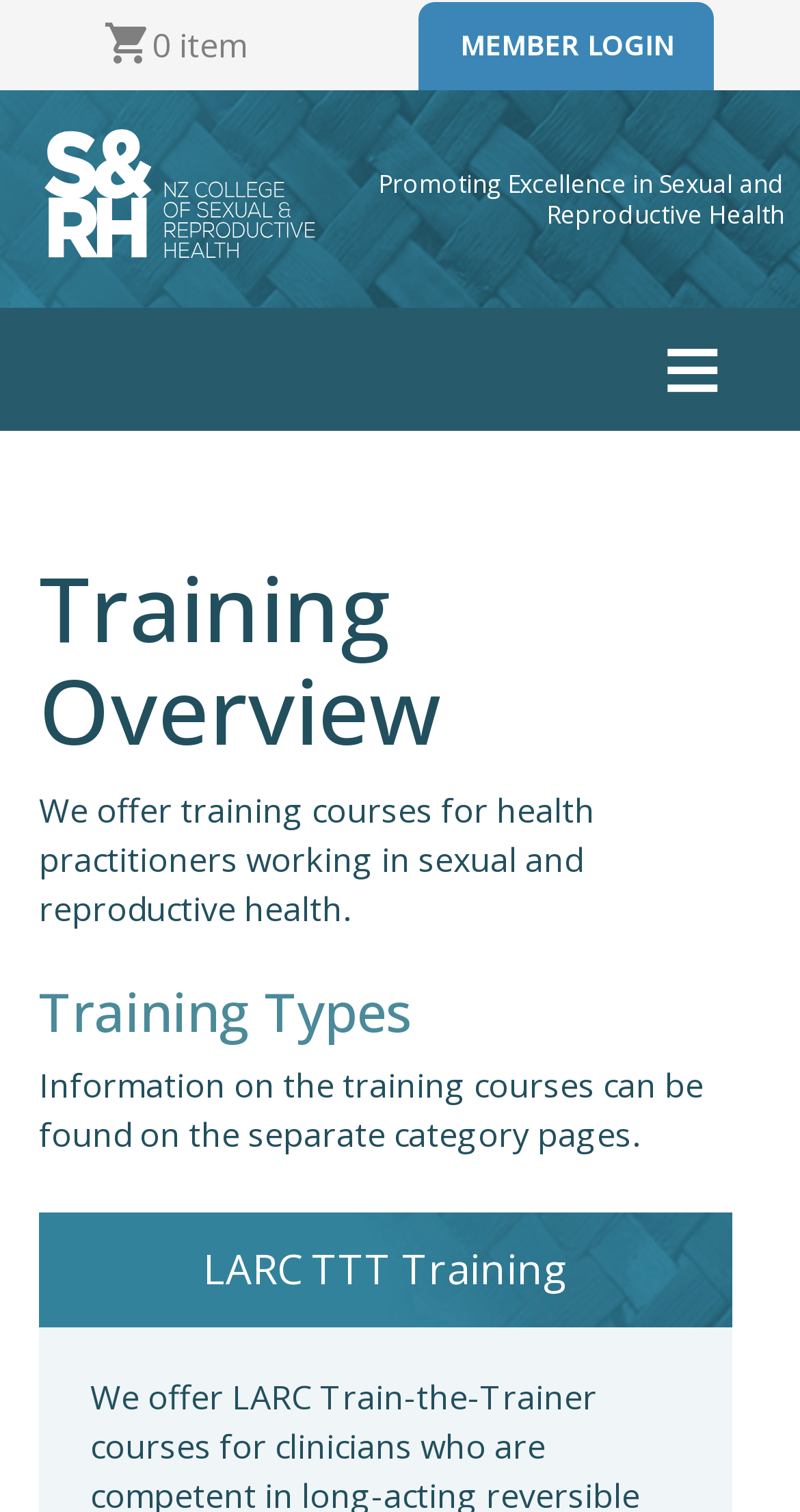Produce an elaborate caption capturing the essence of the webpage.

The webpage is about the New Zealand College of Sexual and Reproductive Health, providing training courses for health practitioners. At the top right corner, there is a "MEMBER LOGIN" link. Below it, there is a header section with the college's logo, an image of "NZCSRH", and a text "Promoting Excellence in Sexual and Reproductive Health". 

On the top right side, there is a hamburger menu icon, represented by the symbol "≡". 

The main content of the page is divided into sections. The first section is headed by "Training Overview" and contains a brief description of the training courses offered by the college. Below this section, there is another section headed by "Training Types" with a brief text about finding information on the training courses.

Further down, there is a section with a heading "LARC TTT Training". 

On the top left side, there is a login section with a heading "Login". It contains a form with fields for email, password, a checkbox for "Remember Me", and a "Login" button. There is also a "Forgot password?" link below the form. 

At the top right corner, there is a close icon, represented by the symbol "✖".